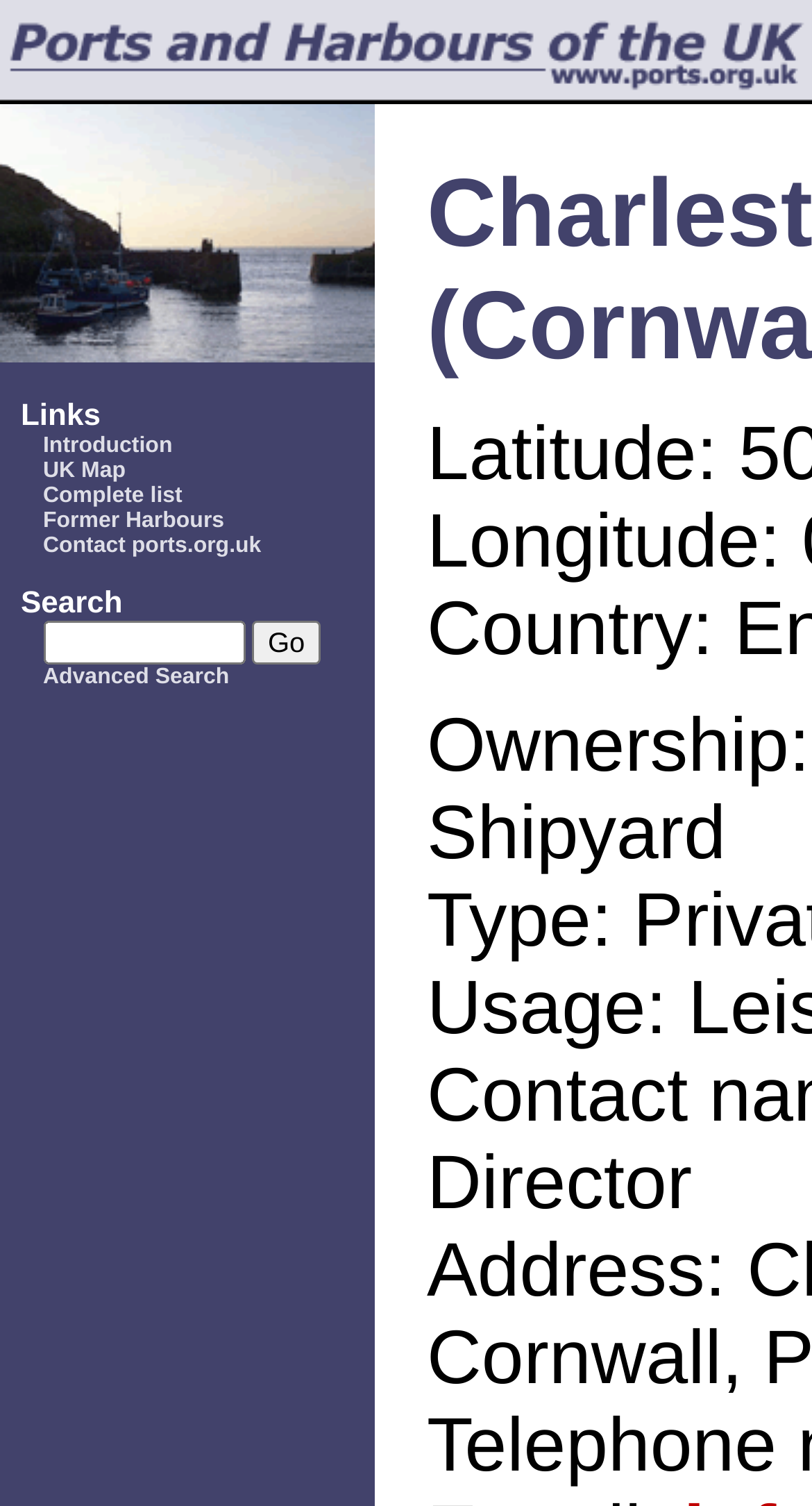Find the bounding box of the element with the following description: "Advanced Search". The coordinates must be four float numbers between 0 and 1, formatted as [left, top, right, bottom].

[0.053, 0.442, 0.282, 0.458]